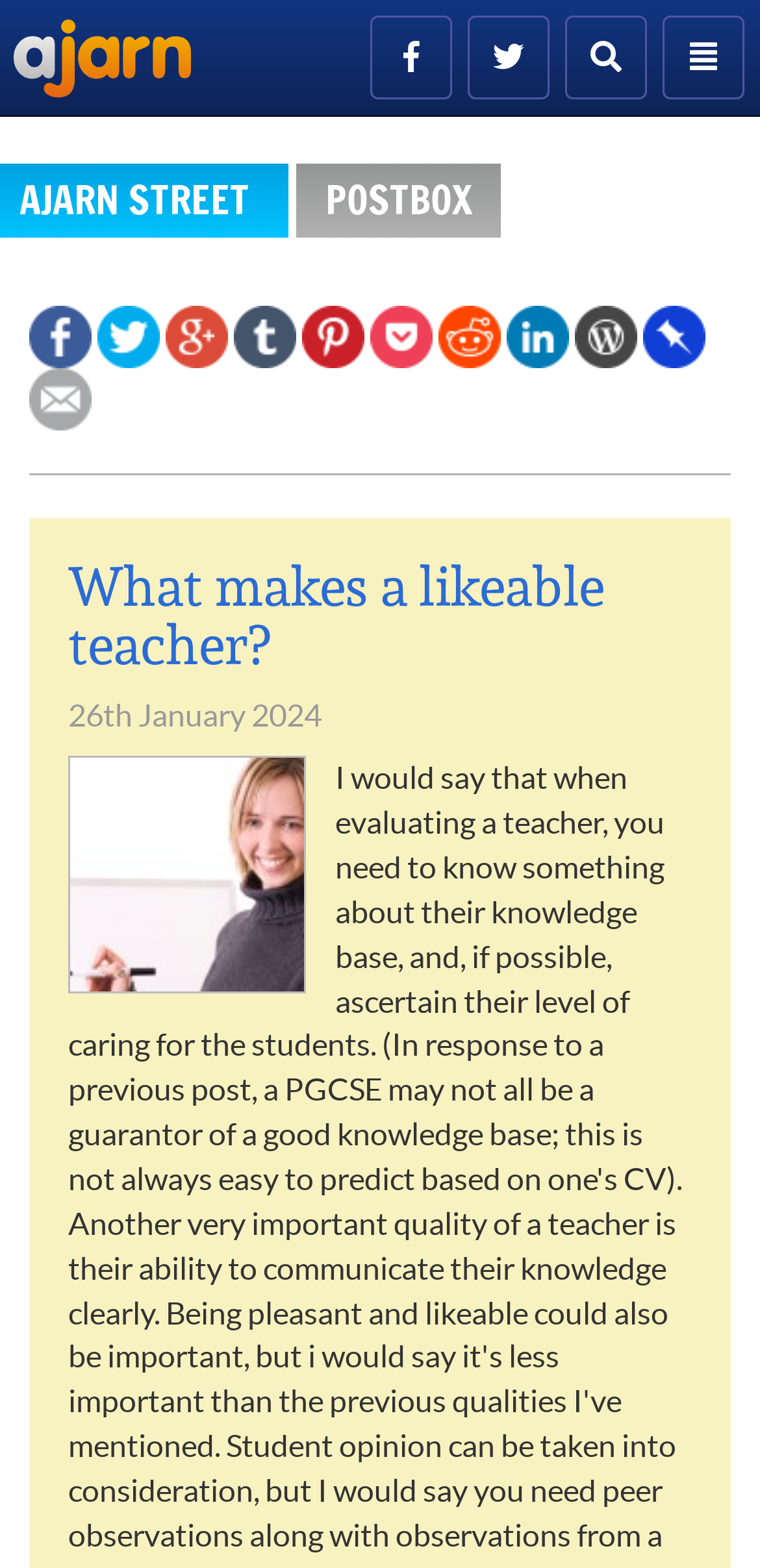Predict the bounding box coordinates of the area that should be clicked to accomplish the following instruction: "Read the post 'What makes a likeable teacher?'". The bounding box coordinates should consist of four float numbers between 0 and 1, i.e., [left, top, right, bottom].

[0.09, 0.355, 0.91, 0.429]